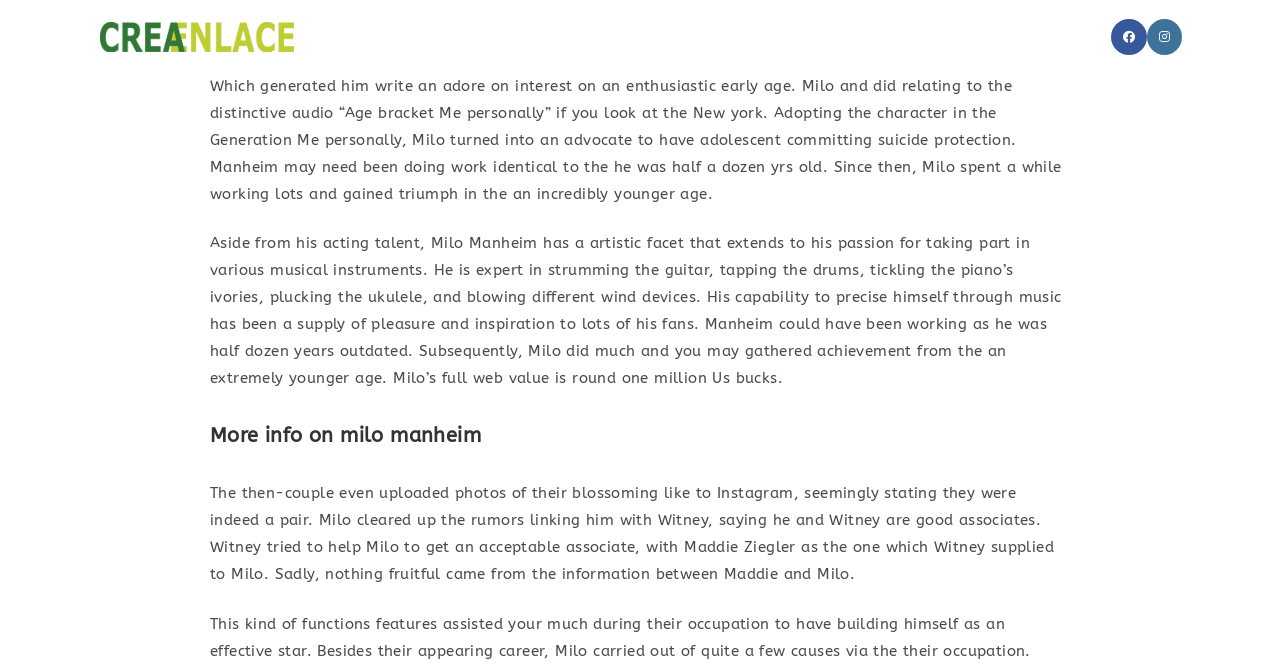What is the name of the song Milo Manheim did relating to?
Please ensure your answer is as detailed and informative as possible.

In the first paragraph of the webpage, it is mentioned that Milo Manheim did relating to the distinctive audio “Age bracket Me personally” in New York.